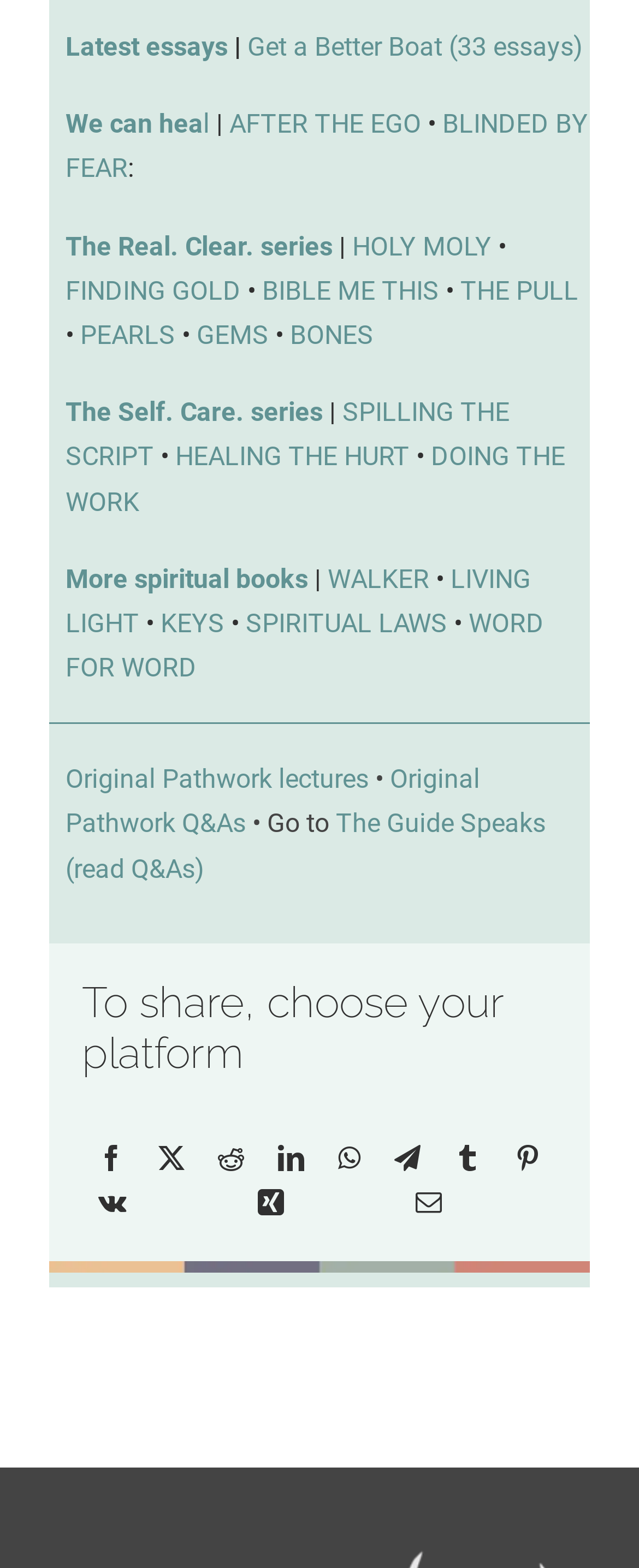How many links are there on this webpage?
Examine the screenshot and reply with a single word or phrase.

34